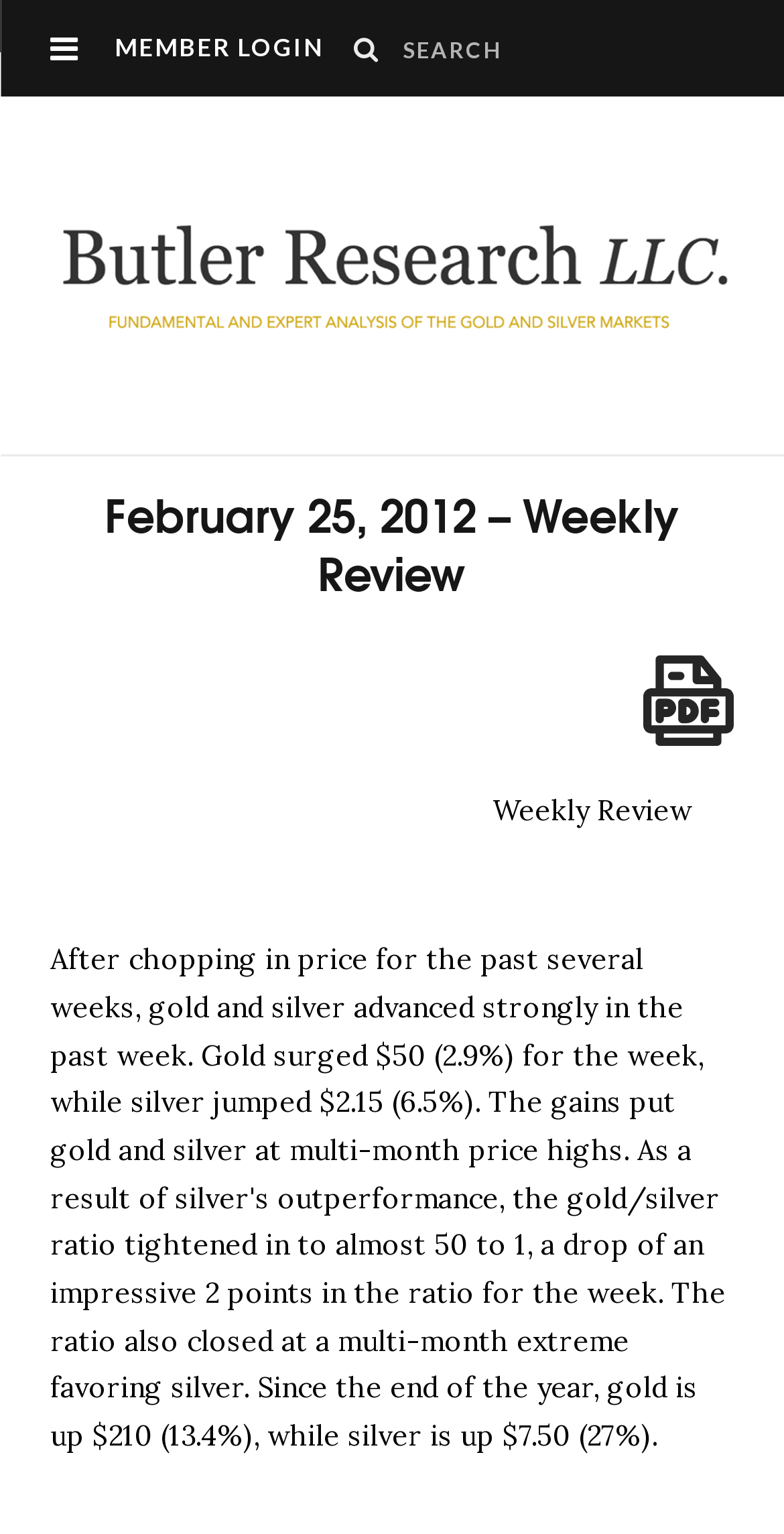Provide a single word or phrase to answer the given question: 
What is the text above the 'Generate PDF' link?

February 25, 2012 – Weekly Review